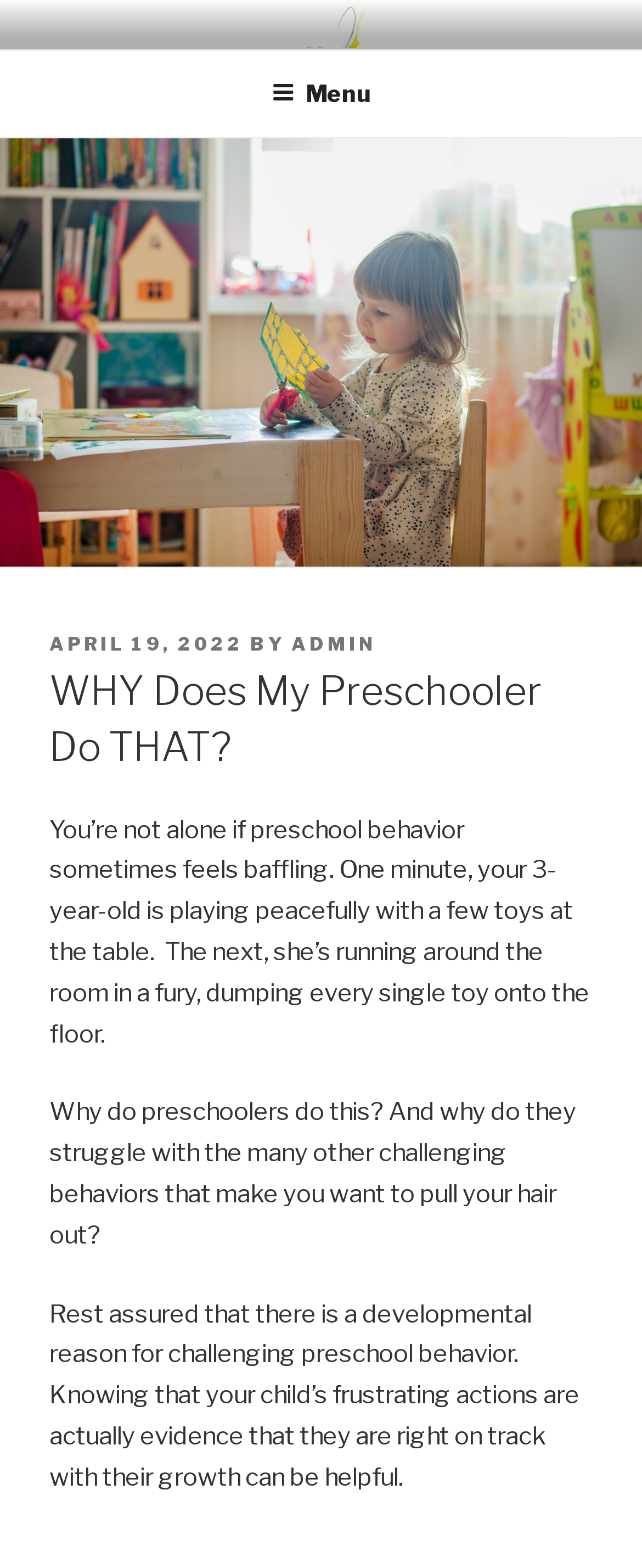Detail the various sections and features present on the webpage.

The webpage is about understanding preschool behavior, specifically addressing the reasons behind their actions. At the top, there is a link to "UDA PRESCHOOL BLOG" and a static text "Nurture, Create, Inspire". Below this, there is a navigation menu labeled "Top Menu" with a button to expand or collapse it.

The main content of the page is an article with a large image related to preschool behavior at the top. Above the image, there is a header section with the post date "APRIL 19, 2022" and the author "ADMIN". The title of the article "WHY Does My Preschooler Do THAT?" is prominently displayed.

The article begins with a relatable scenario describing a 3-year-old's sudden change in behavior, from playing peacefully to running around and dumping toys. The text then asks questions about why preschoolers exhibit such behaviors and struggle with other challenging actions. The article reassures readers that there are developmental reasons behind these behaviors and that understanding these reasons can help parents cope with their child's actions.